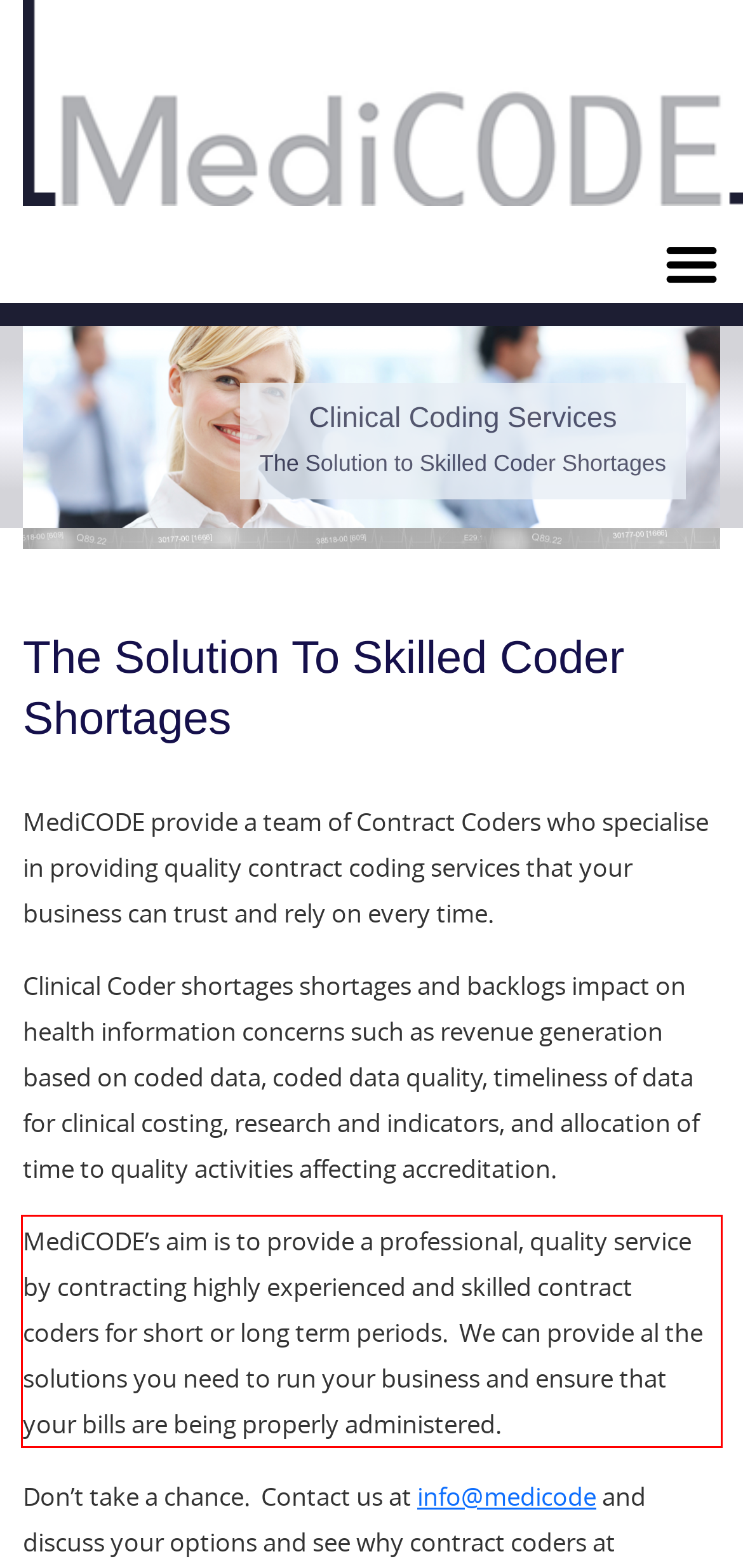You have a screenshot of a webpage where a UI element is enclosed in a red rectangle. Perform OCR to capture the text inside this red rectangle.

MediCODE’s aim is to provide a professional, quality service by contracting highly experienced and skilled contract coders for short or long term periods. We can provide al the solutions you need to run your business and ensure that your bills are being properly administered.